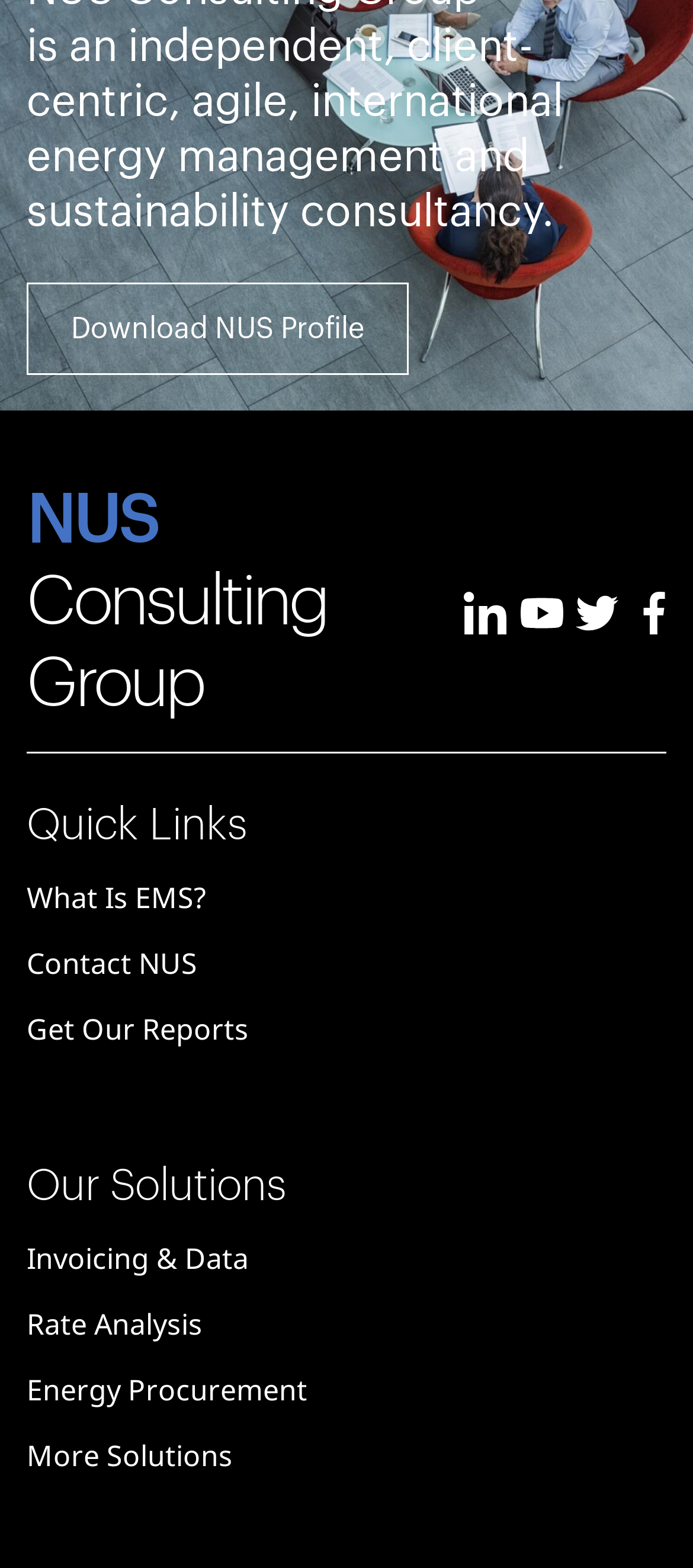How many social media icons are present? From the image, respond with a single word or brief phrase.

4